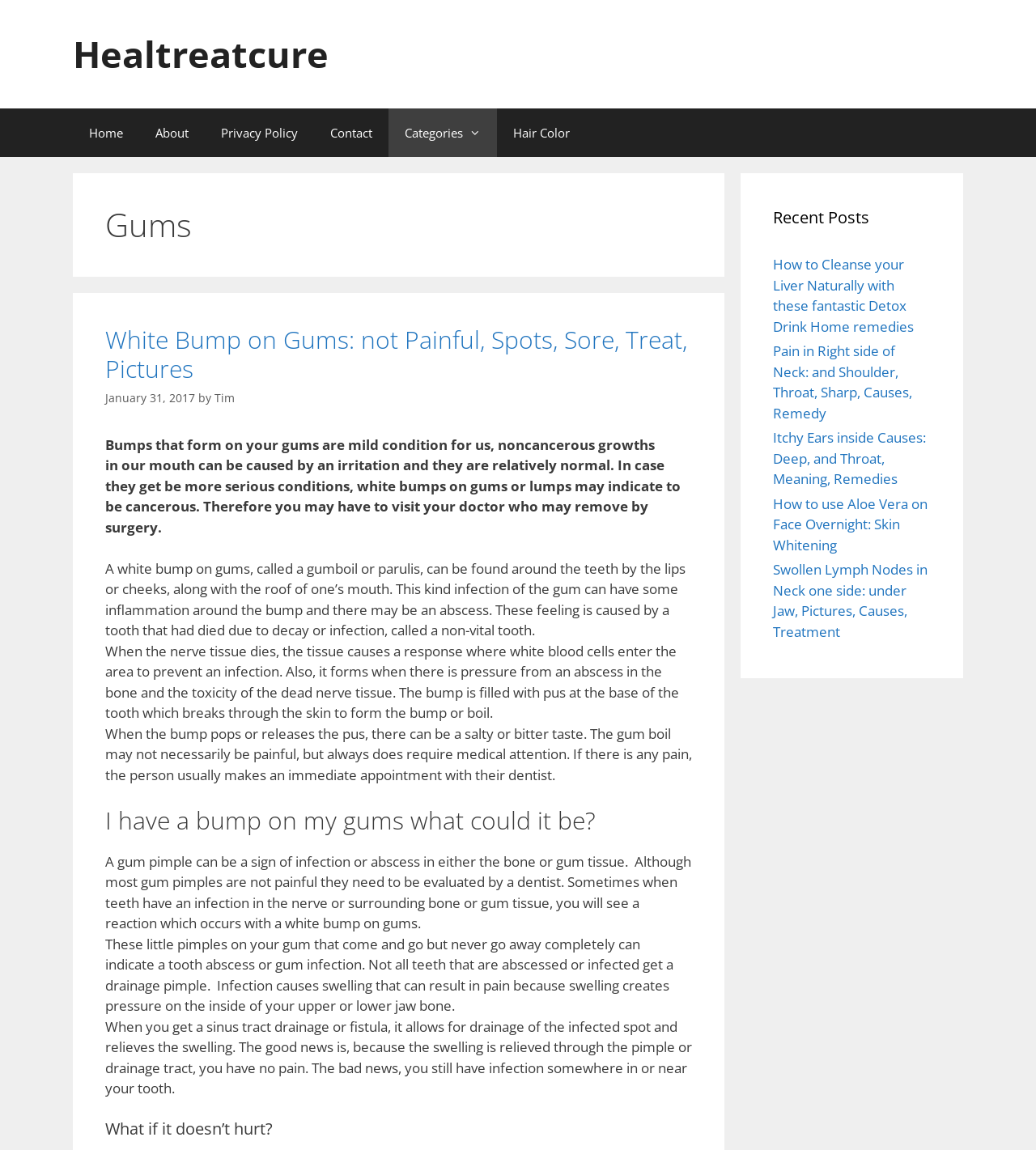What is the date of the article 'White Bump on Gums: not Painful, Spots, Sore, Treat, Pictures'?
We need a detailed and exhaustive answer to the question. Please elaborate.

The date of the article can be found in the time element, which is 'January 31, 2017'. This date is likely the publication date of the article.